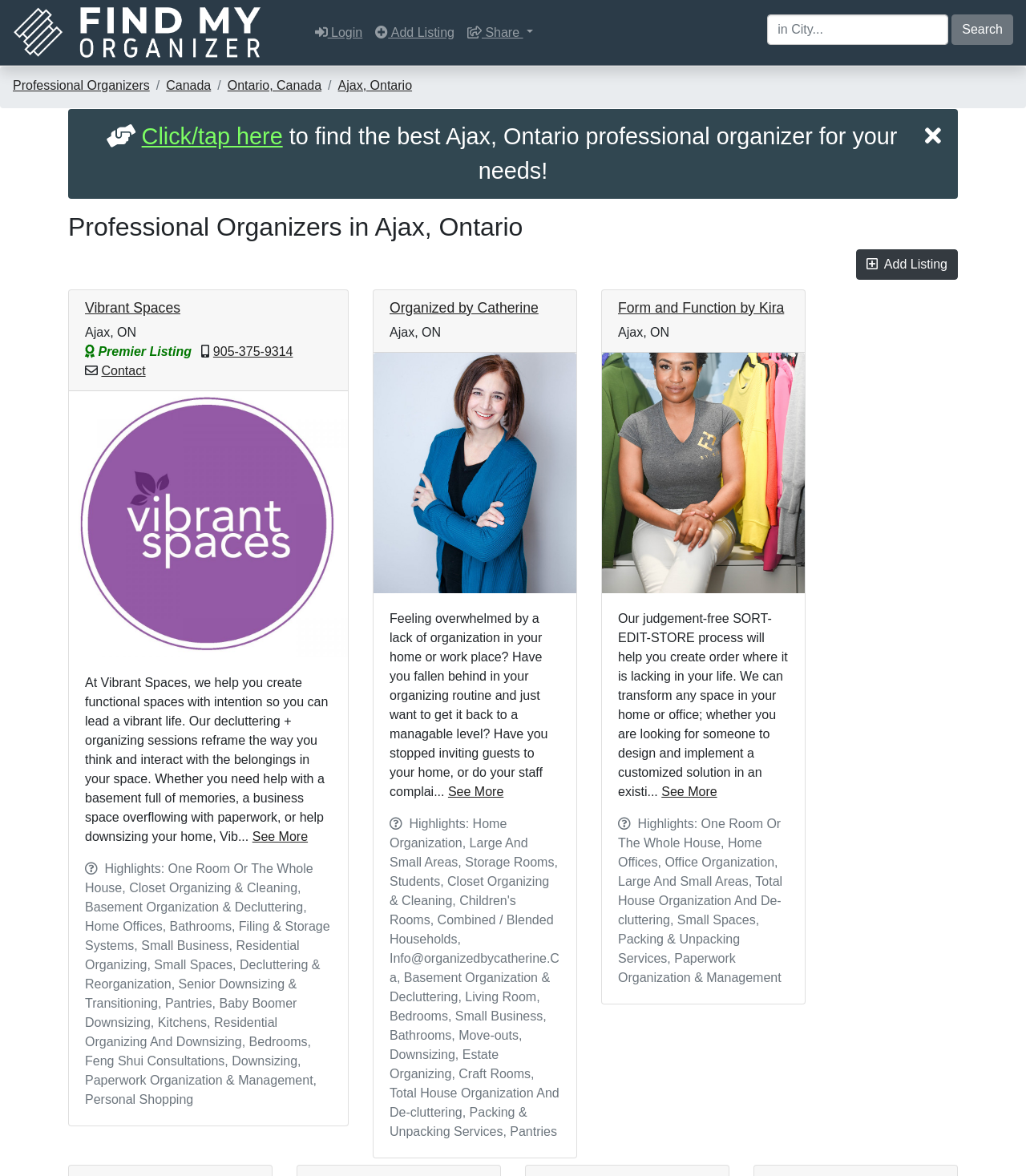Please specify the bounding box coordinates of the element that should be clicked to execute the given instruction: 'Search for professional organizers'. Ensure the coordinates are four float numbers between 0 and 1, expressed as [left, top, right, bottom].

[0.748, 0.012, 0.924, 0.038]